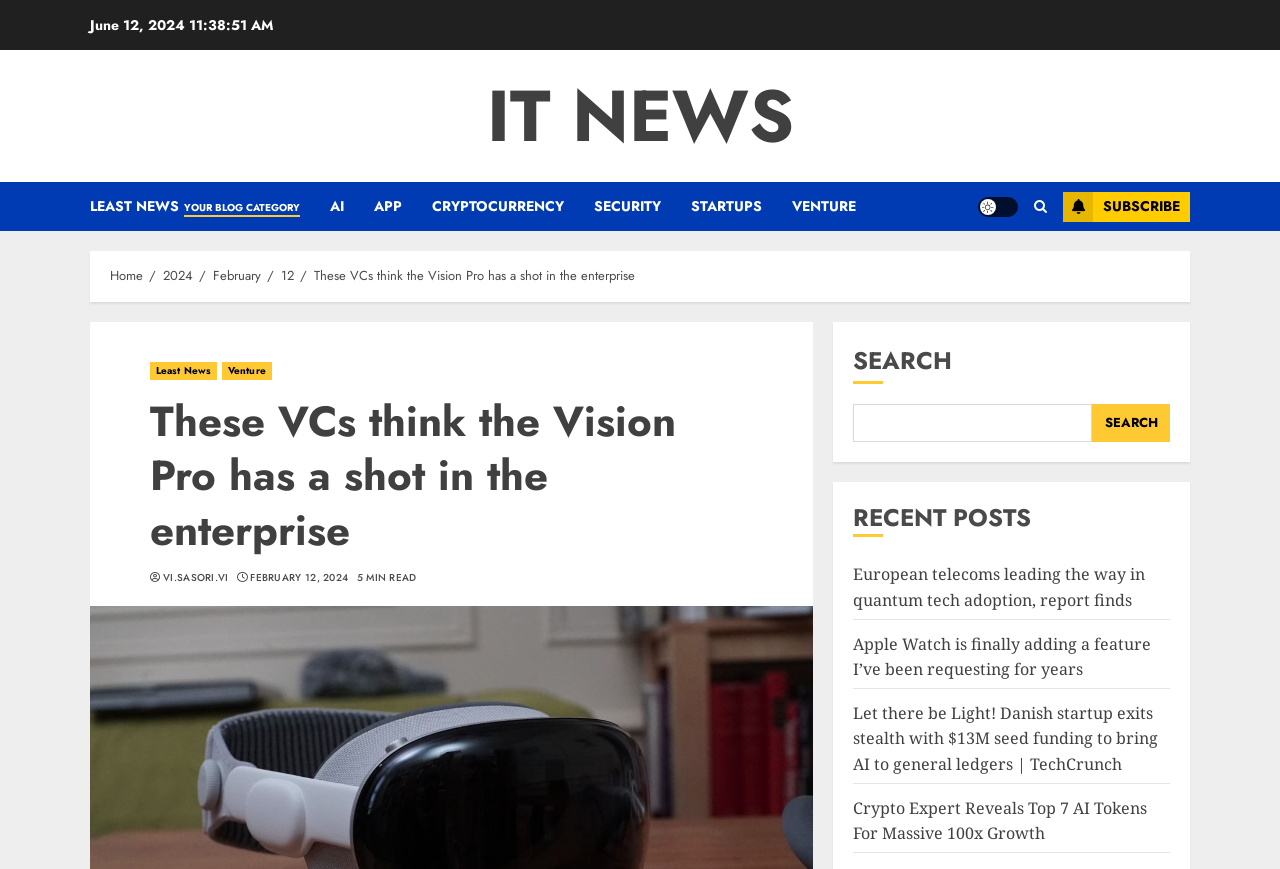What categories are listed at the top of the webpage?
Answer the question in as much detail as possible.

I found the categories by looking at the links at the top of the webpage, which are listed horizontally. They are AI, APP, CRYPTOCURRENCY, SECURITY, STARTUPS, and VENTURE.